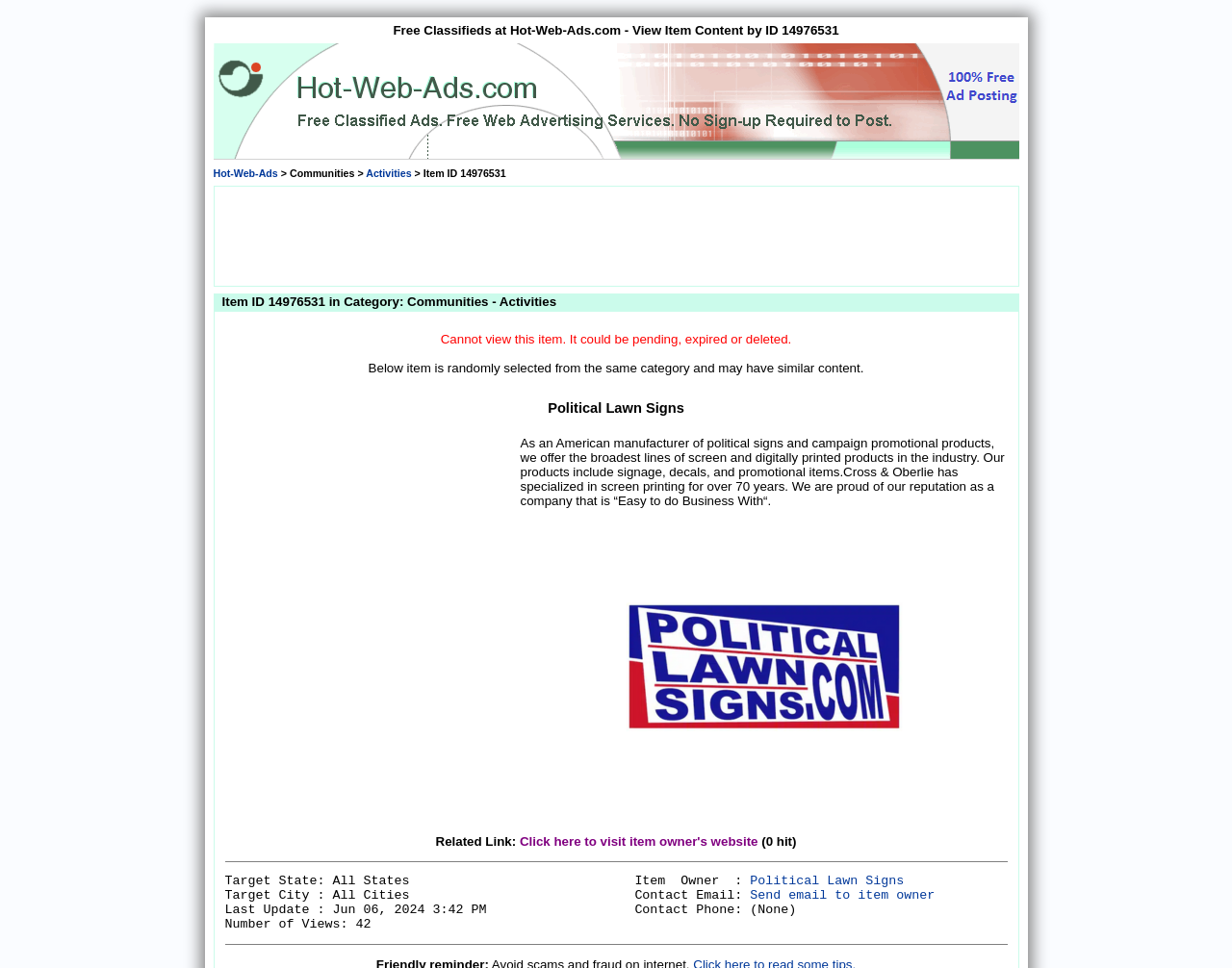How many views does the item have?
Based on the image, please offer an in-depth response to the question.

I found the number of views by looking at the text 'Number of Views: 42' which explicitly states the number of views as 42.